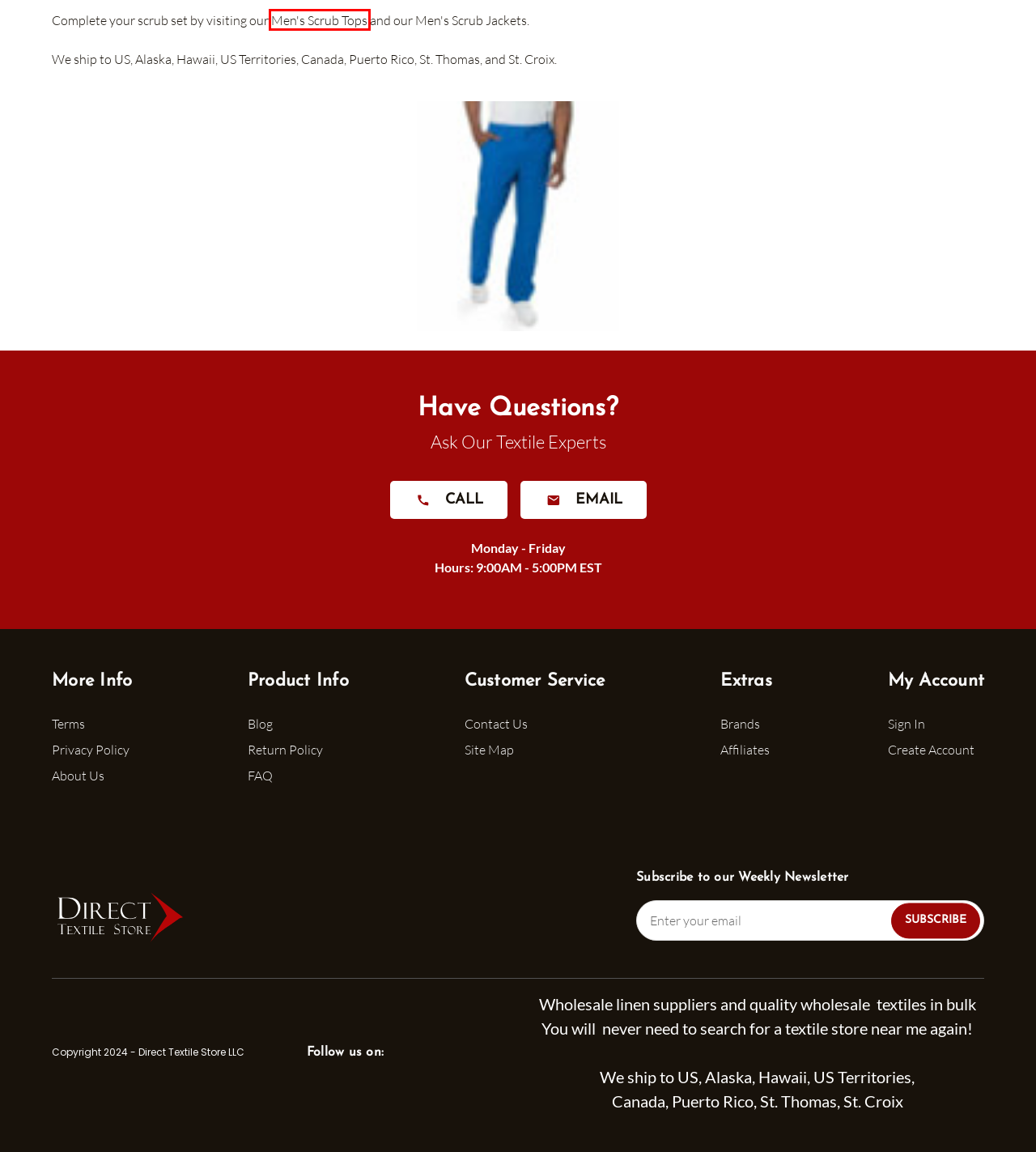You are presented with a screenshot of a webpage containing a red bounding box around a particular UI element. Select the best webpage description that matches the new webpage after clicking the element within the bounding box. Here are the candidates:
A. Surgical Scrubs
B. Men's Scrub Tops
C. Direct Textile Store
D. Men's Scrub Jackets
E. A Comprehensive Guide to Buying Medical Scrubs
F. Help
G. What Are Scrubs?
H. Why Direct Textile Store?

B